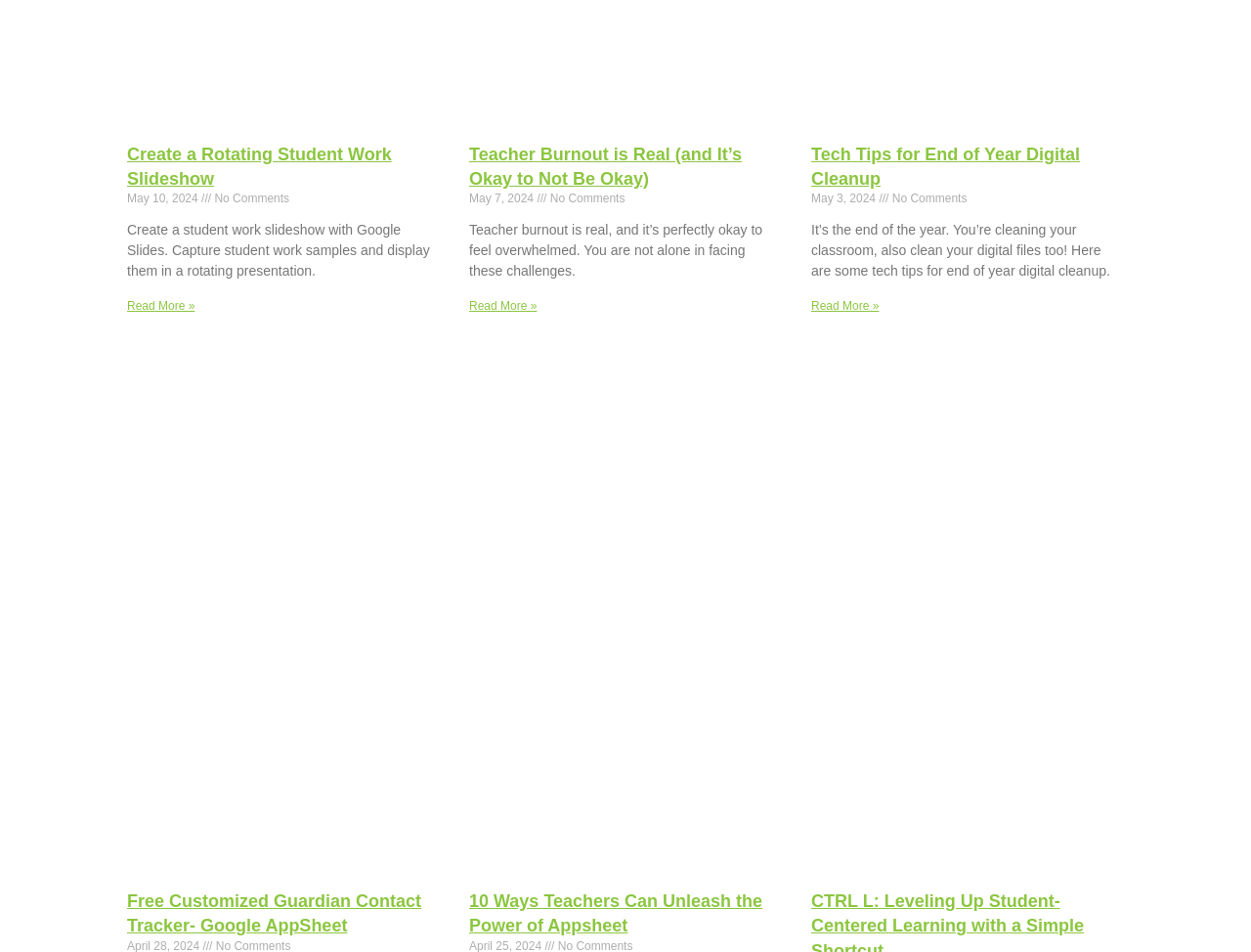Using the information in the image, could you please answer the following question in detail:
How many images are on this page?

I searched for images on the page and found only one, which is associated with the article '10 ways Teachers Can Unleash the Power of AppSheet'.